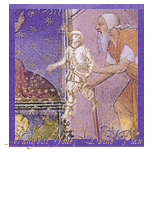Create a detailed narrative of what is happening in the image.

The image titled "MAnifest Your Potential ... Cadmus SOwing Seeds of Change & Hope" features a vivid and artistic representation. The scene depicts a figure in a suit of armor, likely a knight or a similar character, who appears to be interacting with an elderly man. The setting seems to be a fantastical or historical environment, characterized by intricate details that evoke a sense of adventure and wisdom.

The background is richly colored with deep purples and warm tones, which enhances the thematic elements of personal growth and discovery. The knight’s posture suggests a sense of readiness and courage, while the elder’s expression conveys a mix of guidance and encouragement. This interplay highlights the importance of mentorship and the transmission of knowledge, embodying the essence of self-discovery as one navigates their life's journey. The overall composition invites viewers to reflect on their paths and the potential they hold within themselves.